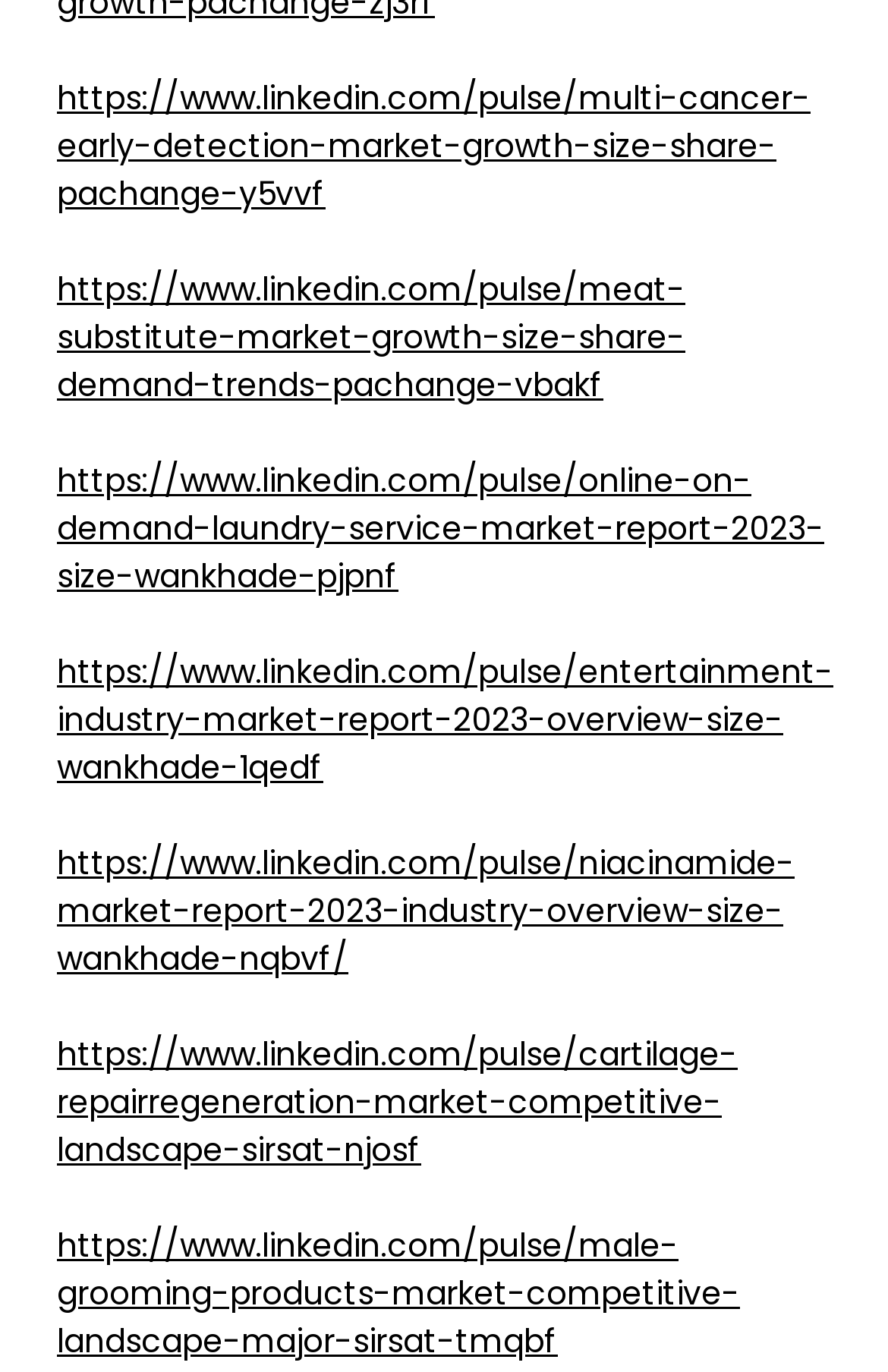What is the vertical order of the links?
Please elaborate on the answer to the question with detailed information.

I compared the y1 and y2 coordinates of the links' bounding boxes and found that they are in the order of top to bottom, with the first link having the smallest y1 value and the last link having the largest y1 value.